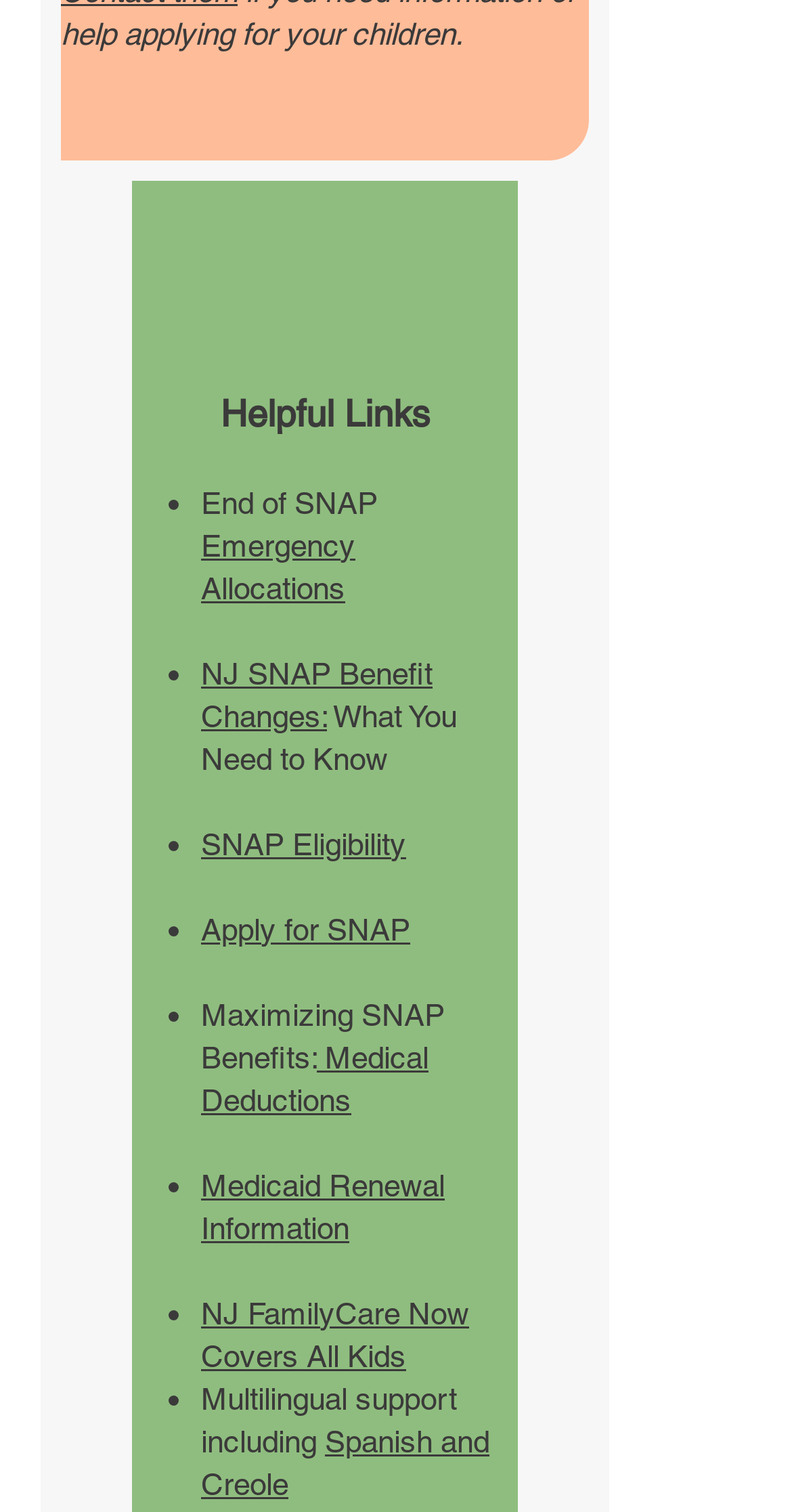Could you indicate the bounding box coordinates of the region to click in order to complete this instruction: "Visit the expert gallery".

None